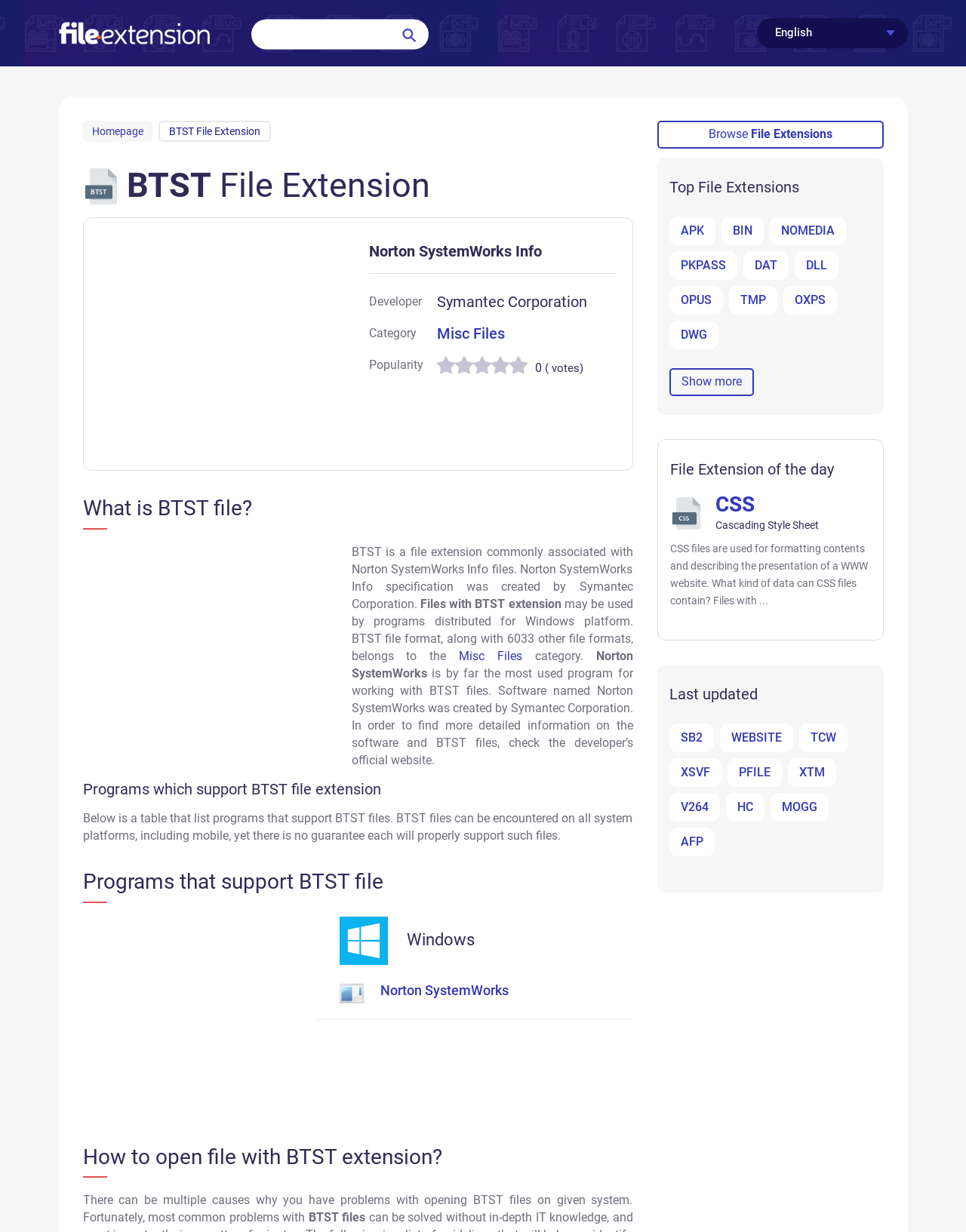Please locate the bounding box coordinates of the element that needs to be clicked to achieve the following instruction: "Search for a file extension". The coordinates should be four float numbers between 0 and 1, i.e., [left, top, right, bottom].

[0.26, 0.016, 0.443, 0.04]